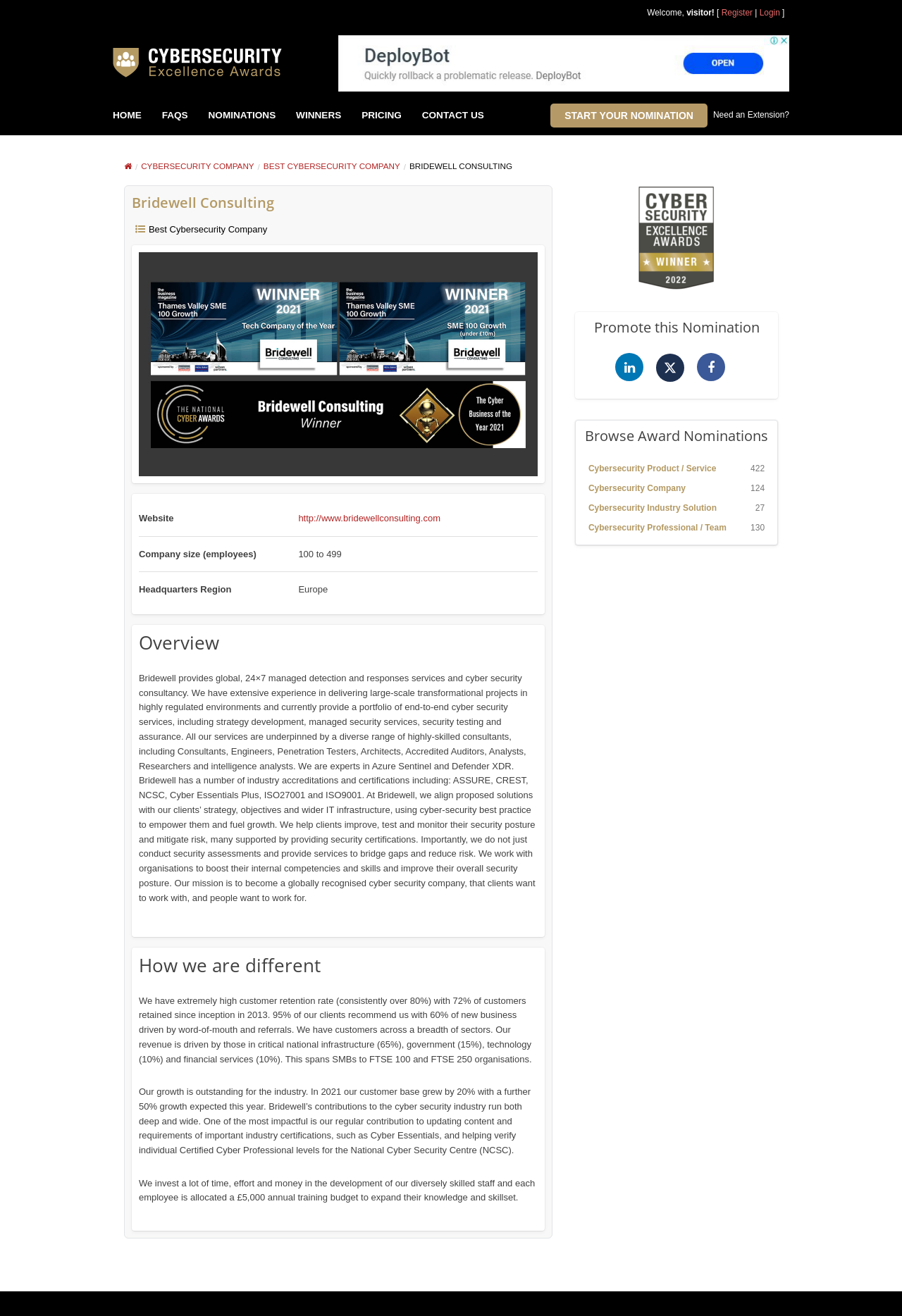Identify the bounding box coordinates of the region that should be clicked to execute the following instruction: "Start your nomination".

[0.61, 0.079, 0.784, 0.097]